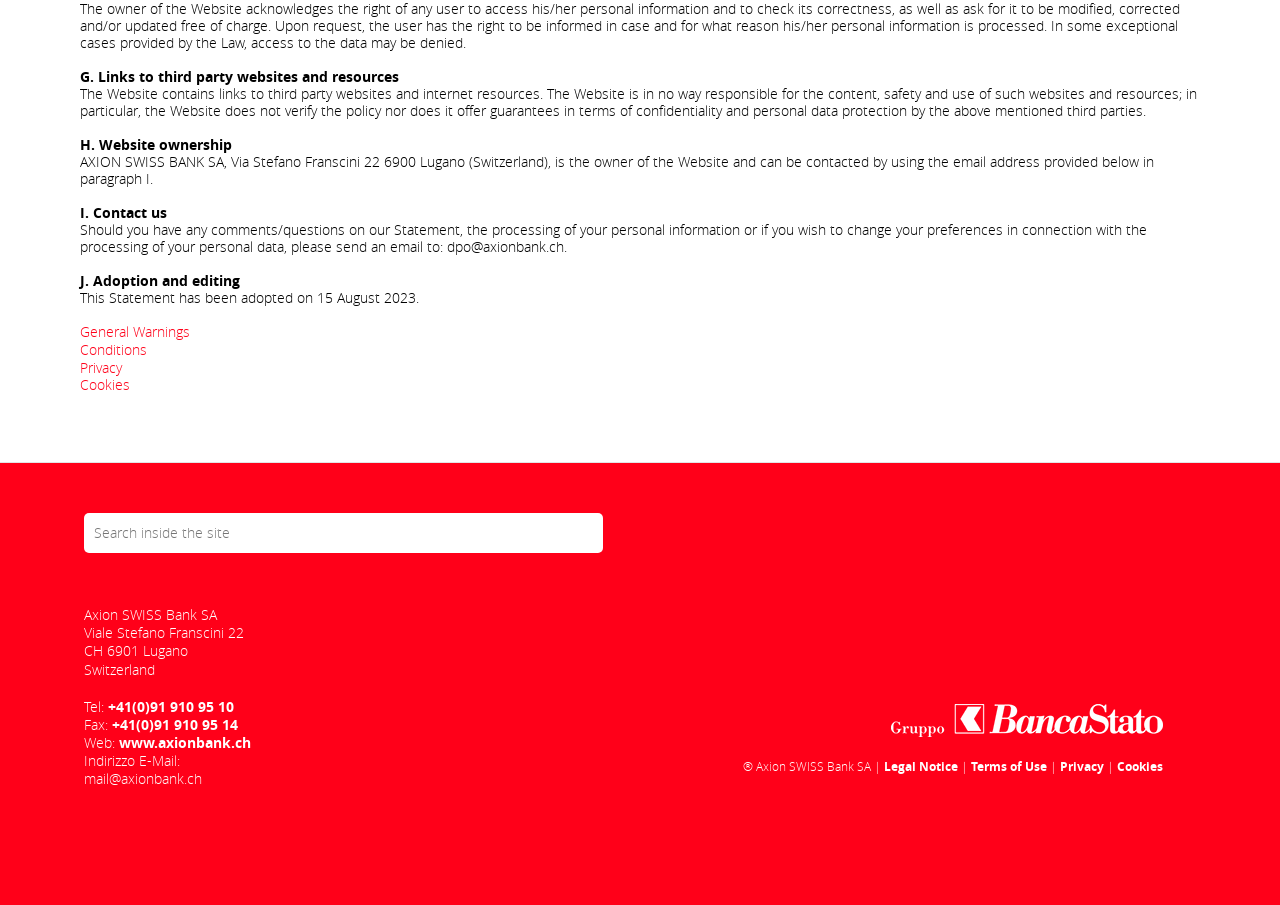What is the phone number of the bank?
Based on the image, please offer an in-depth response to the question.

I found the answer by looking at the heading element with the text 'Tel: +41(0)91 910 95 10' which provides the phone number of the bank.